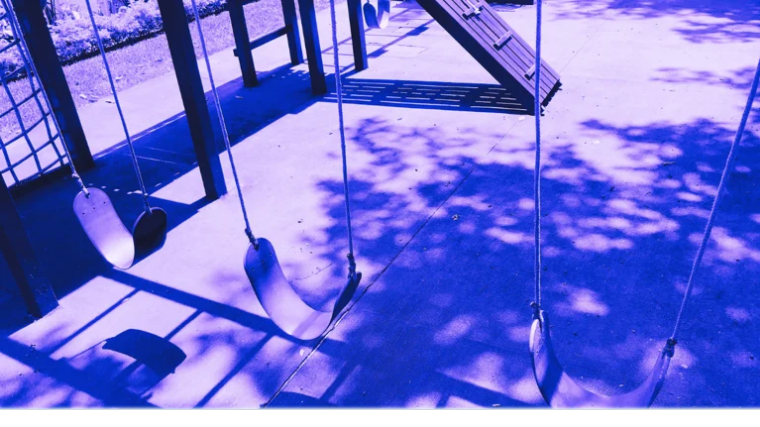What is suspended from sturdy chains?
Provide an in-depth and detailed explanation in response to the question.

The question asks about what is suspended from sturdy chains in the image. The caption clearly states that the swings are hanging from sturdy chains, hence the answer is swings.